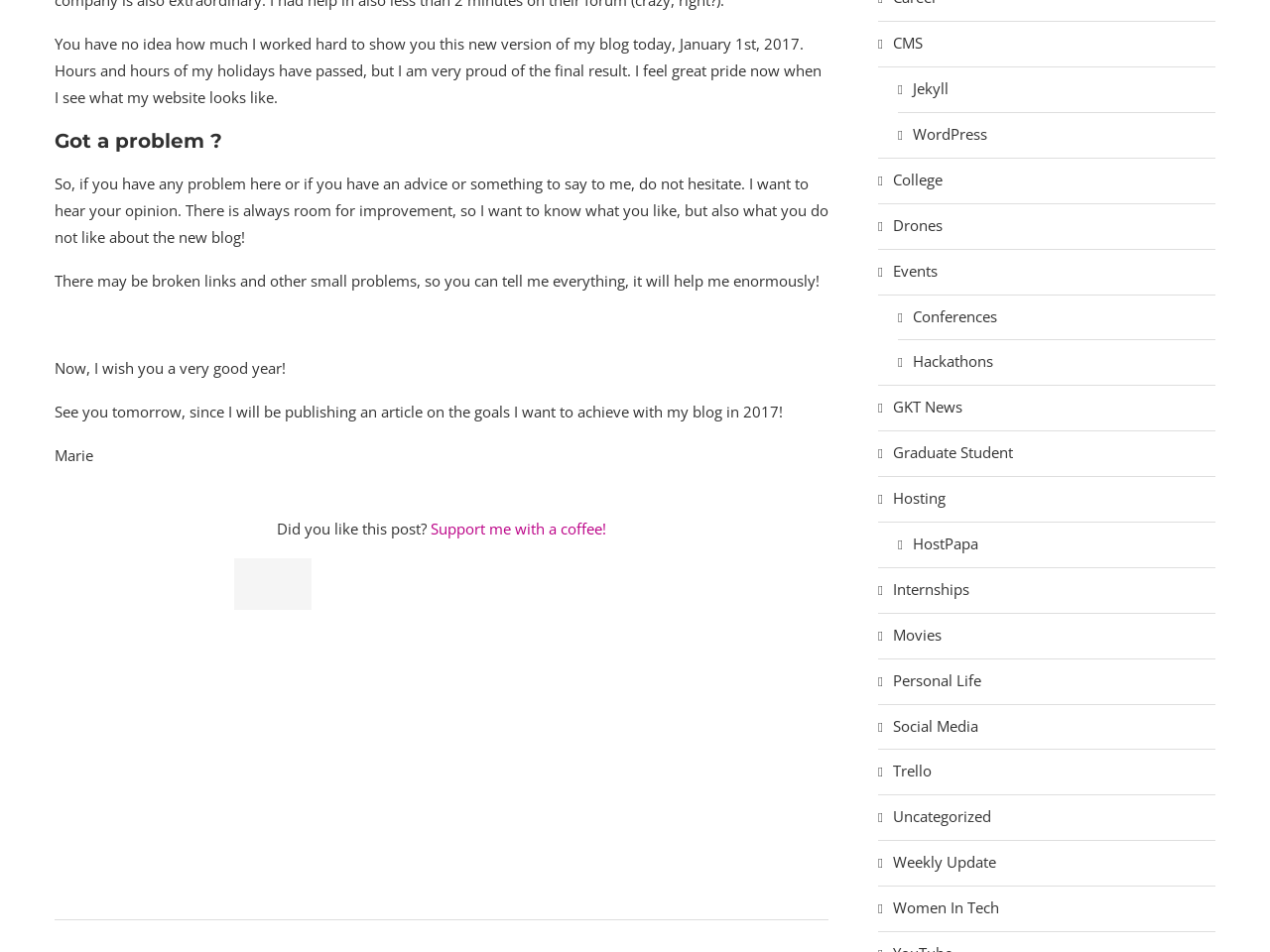Predict the bounding box of the UI element based on the description: "Women In Tech". The coordinates should be four float numbers between 0 and 1, formatted as [left, top, right, bottom].

[0.691, 0.943, 0.957, 0.966]